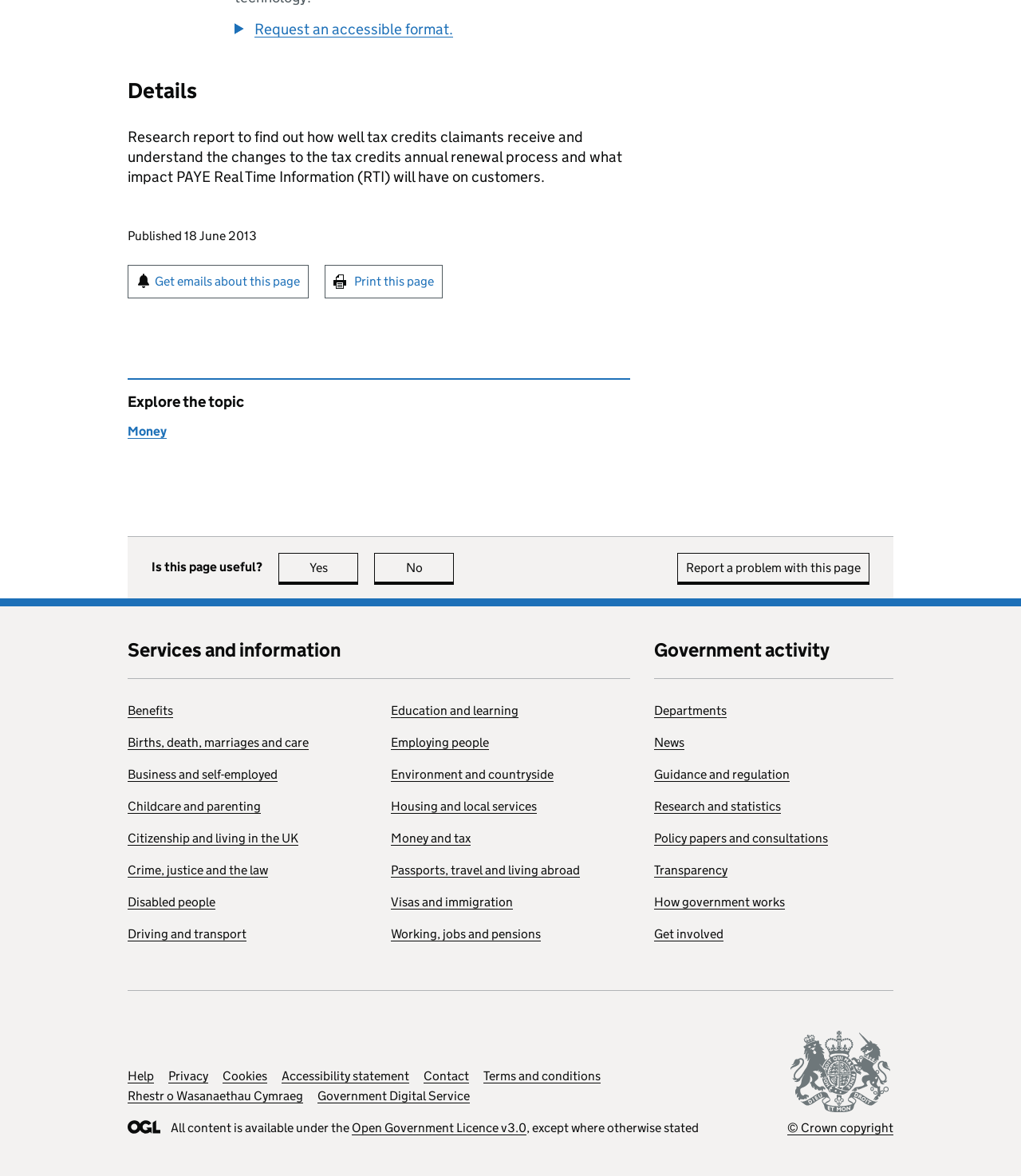What is the purpose of the 'Get emails about this page' button?
Please respond to the question with a detailed and thorough explanation.

The purpose of the 'Get emails about this page' button can be inferred from its text content. The button is likely to allow users to subscribe to email updates related to the webpage's content.